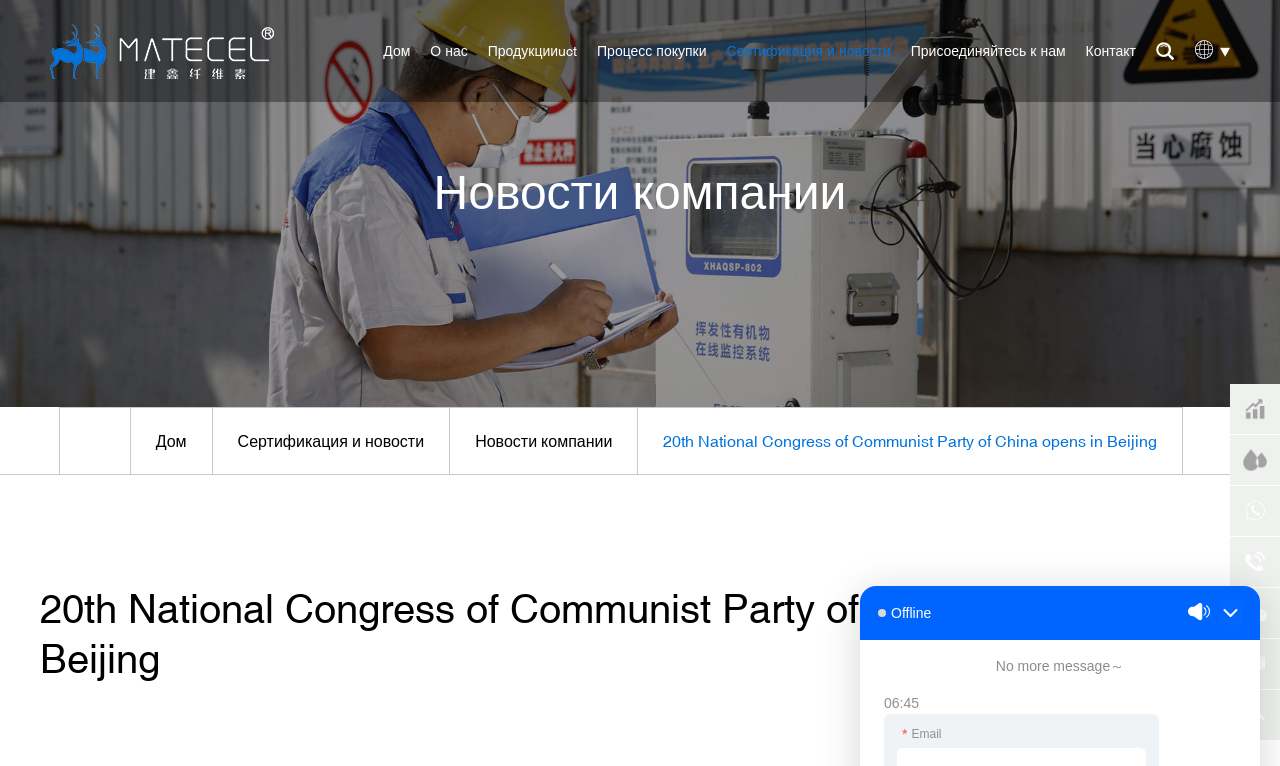Answer in one word or a short phrase: 
What are the main navigation links?

Дом, О нас, Продукцииuct, etc.